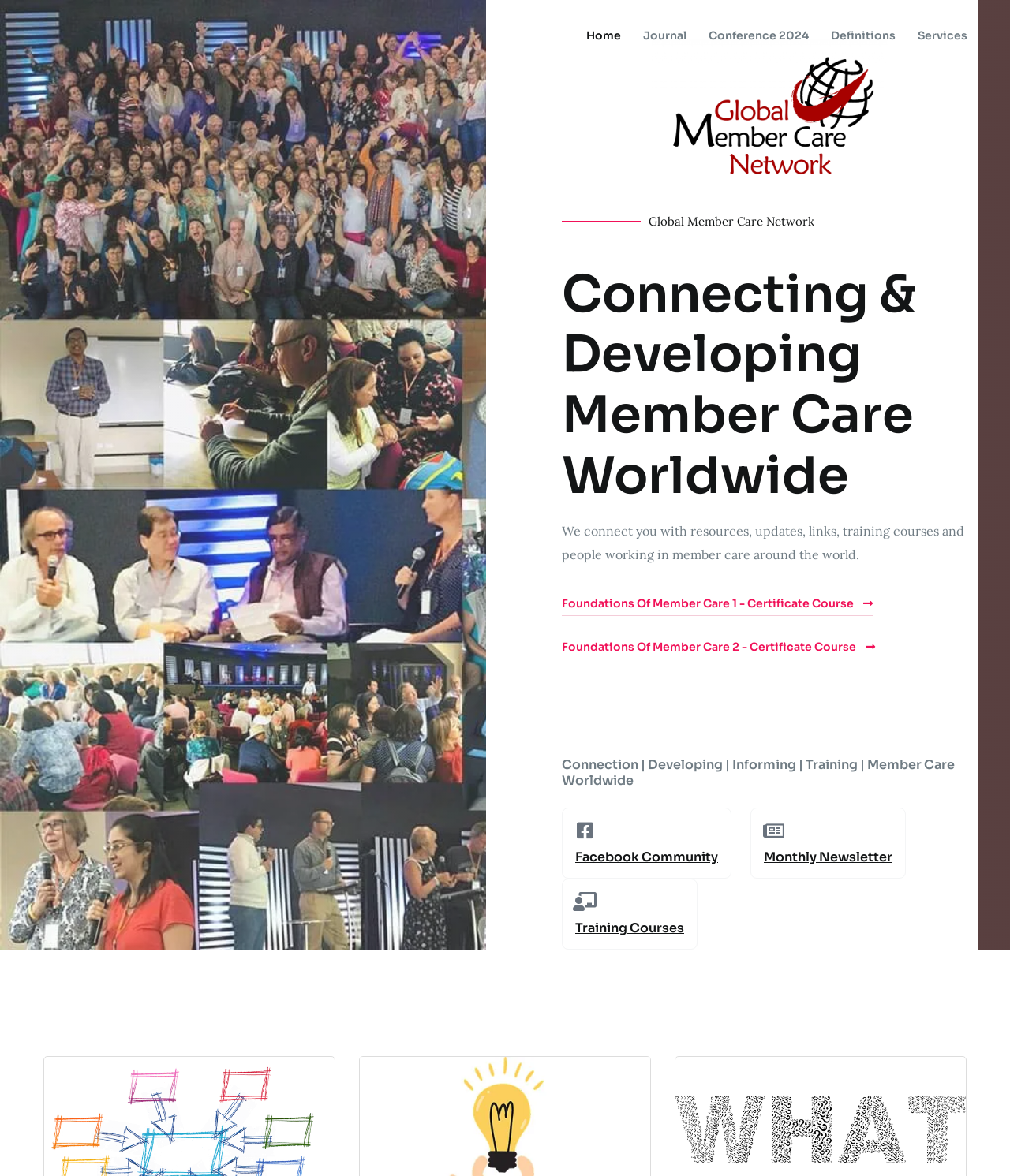Determine the bounding box coordinates of the clickable region to follow the instruction: "View Foundations Of Member Care 1 - Certificate Course".

[0.556, 0.503, 0.864, 0.524]